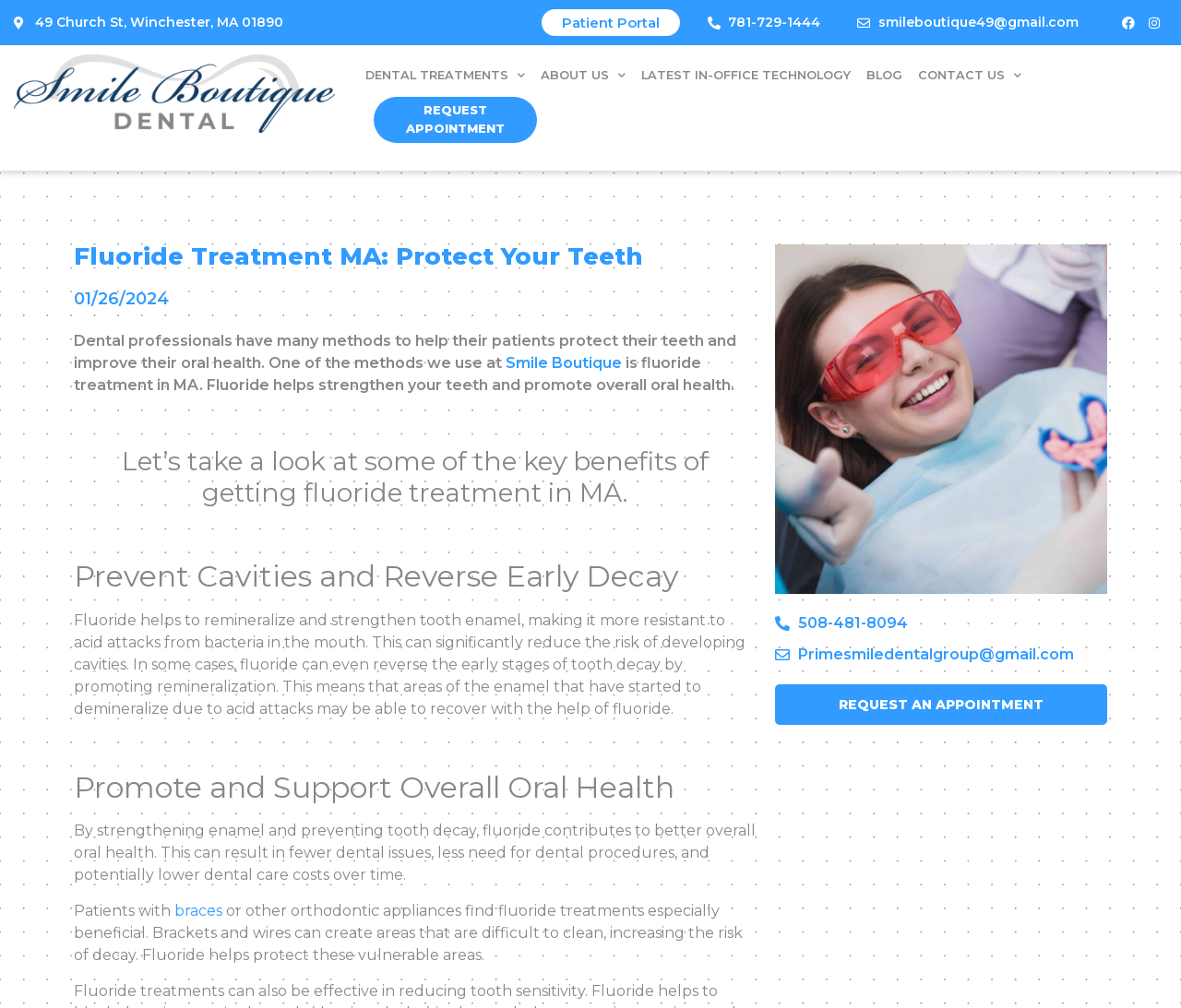Extract the main title from the webpage.

Fluoride Treatment MA: Protect Your Teeth